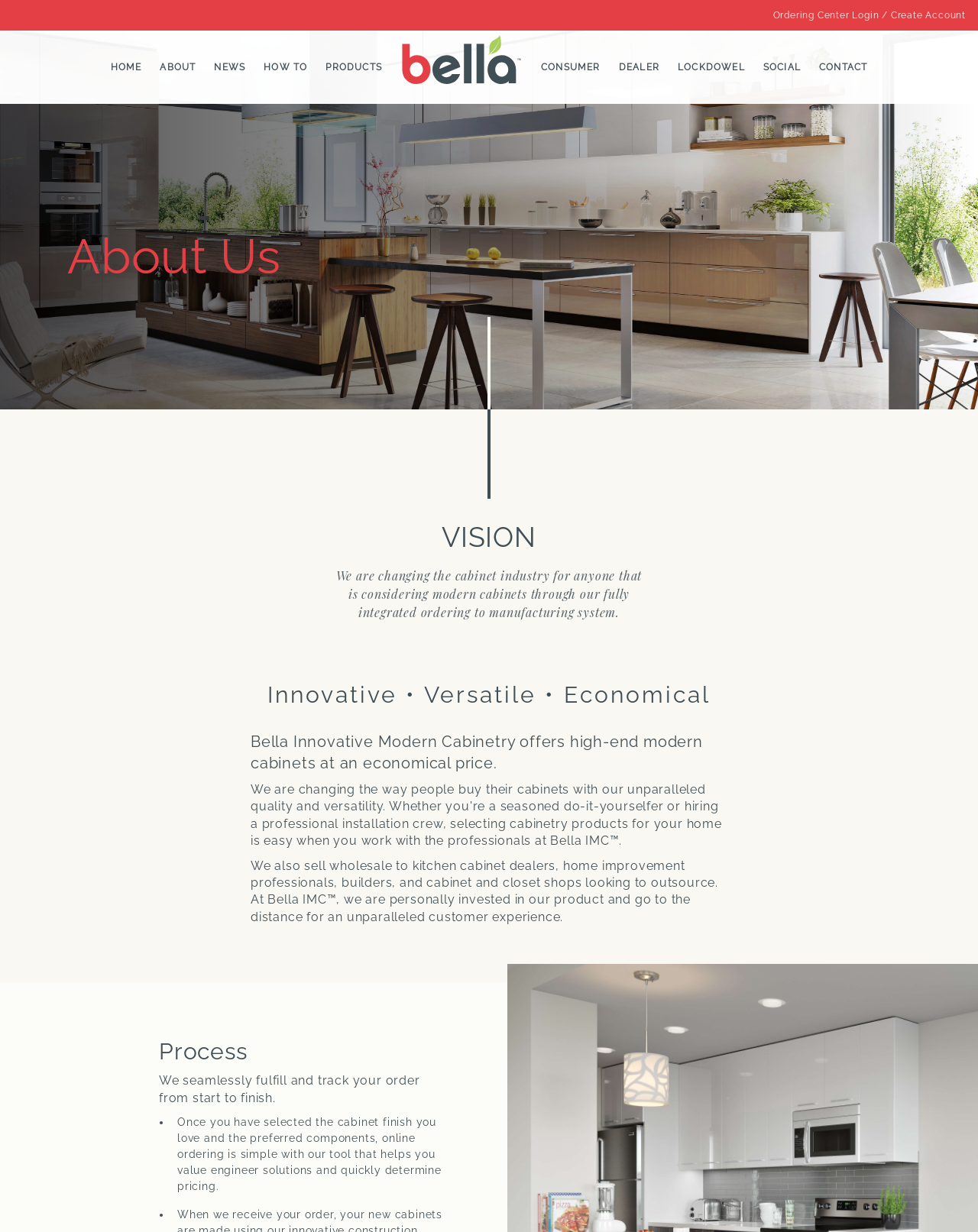Provide the bounding box for the UI element matching this description: "Consumer".

[0.544, 0.044, 0.623, 0.065]